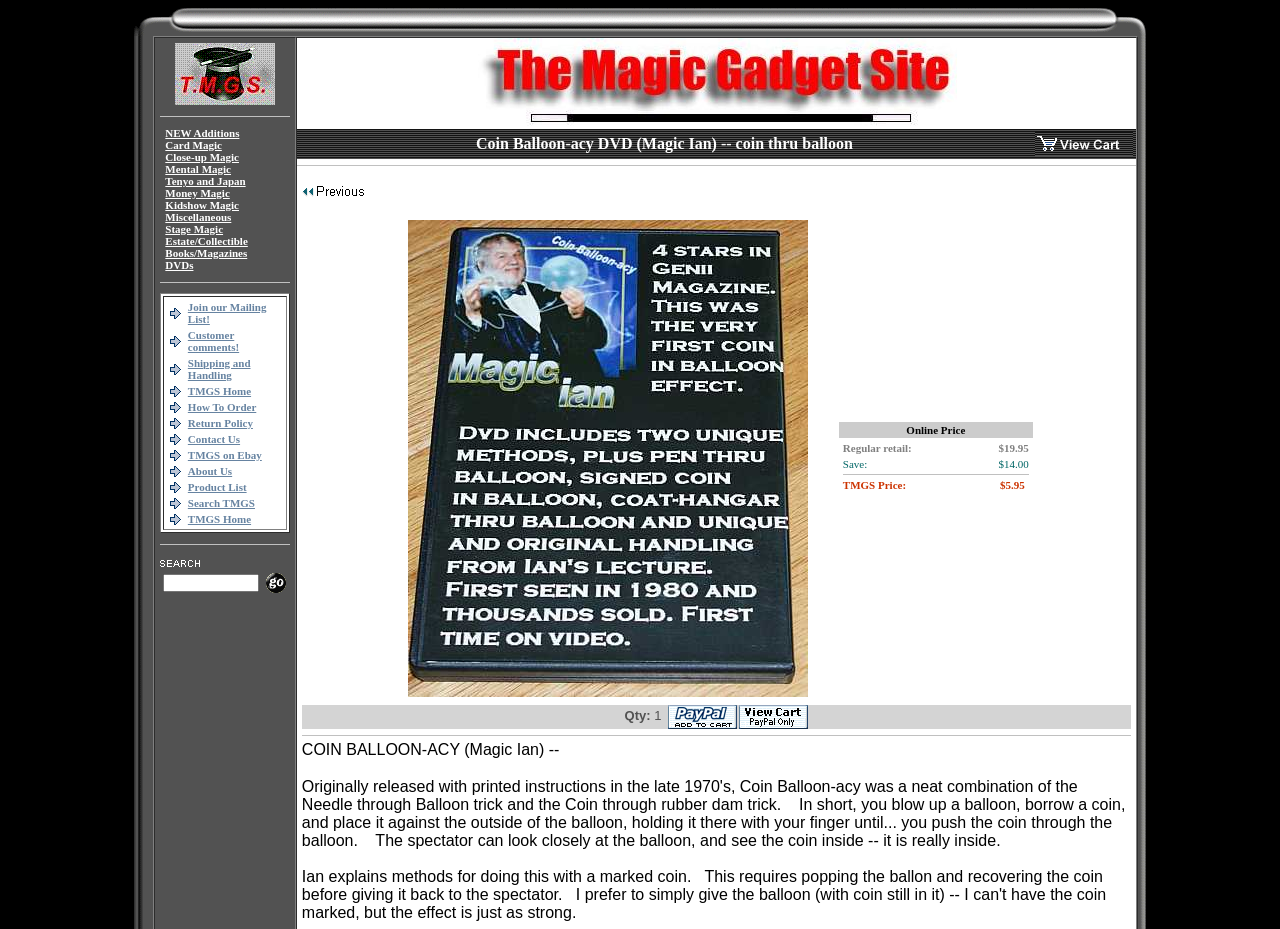Please identify the bounding box coordinates of the element's region that I should click in order to complete the following instruction: "Click on the 'twitter.com/alaidi' link". The bounding box coordinates consist of four float numbers between 0 and 1, i.e., [left, top, right, bottom].

None